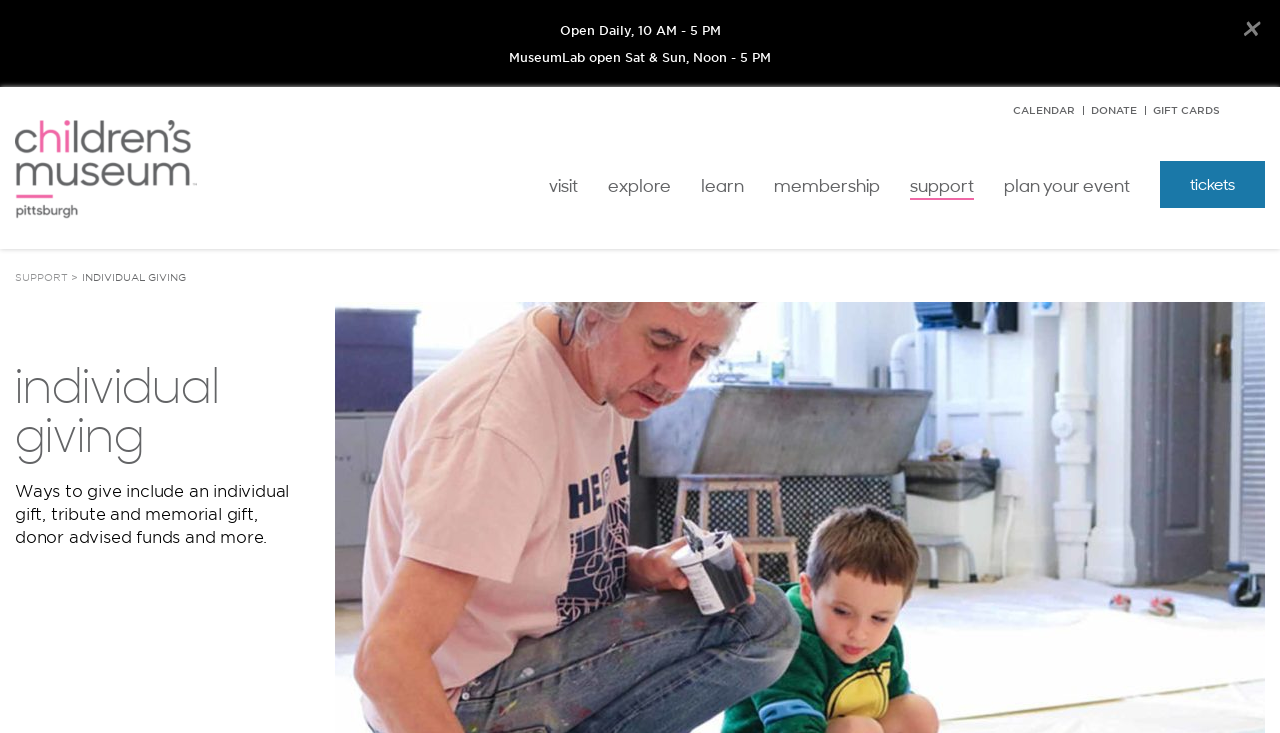What is the name of the museum?
Based on the screenshot, provide your answer in one word or phrase.

Children's Museum of Pittsburgh